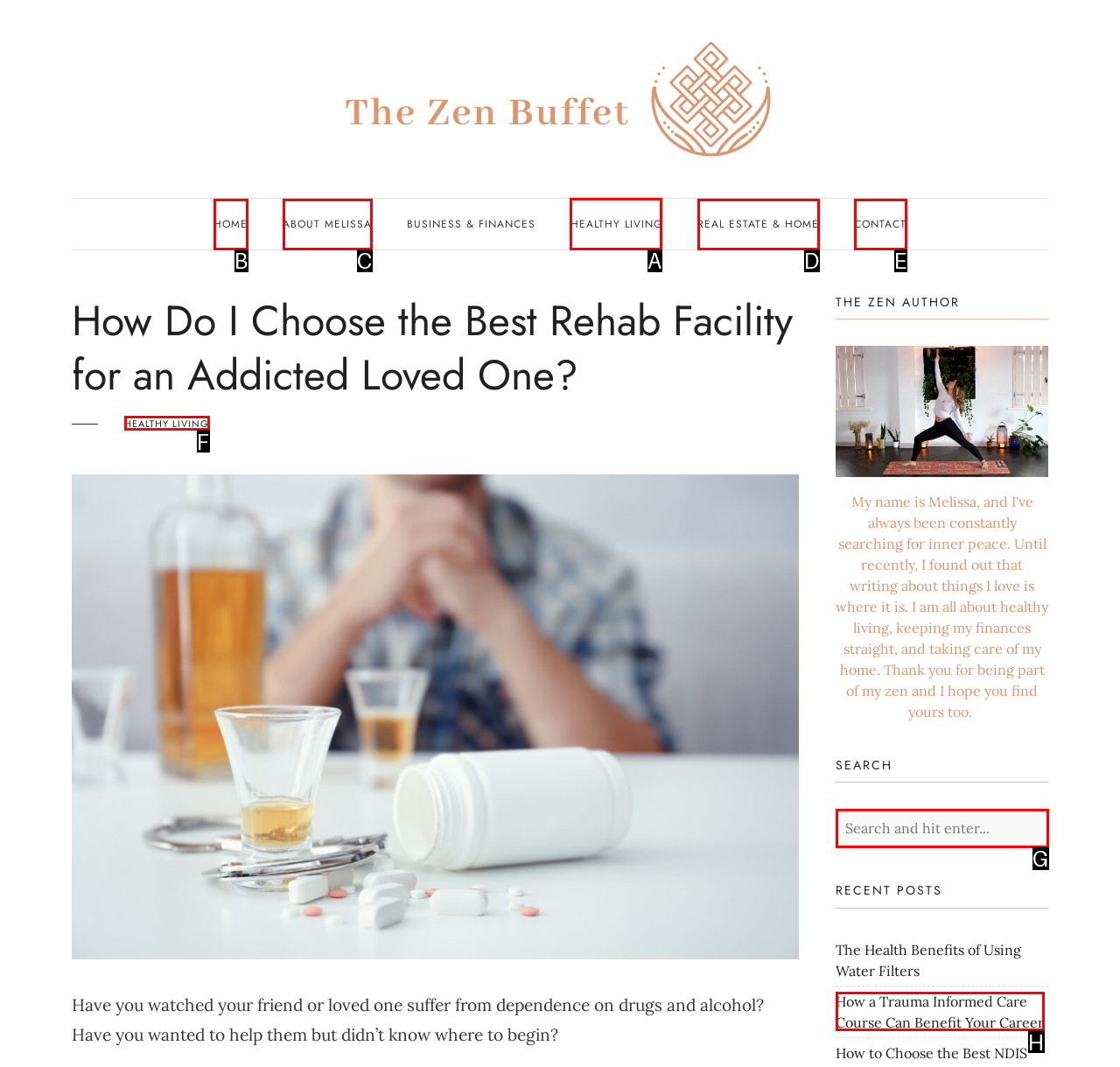Identify which lettered option to click to carry out the task: learn about healthy living. Provide the letter as your answer.

A